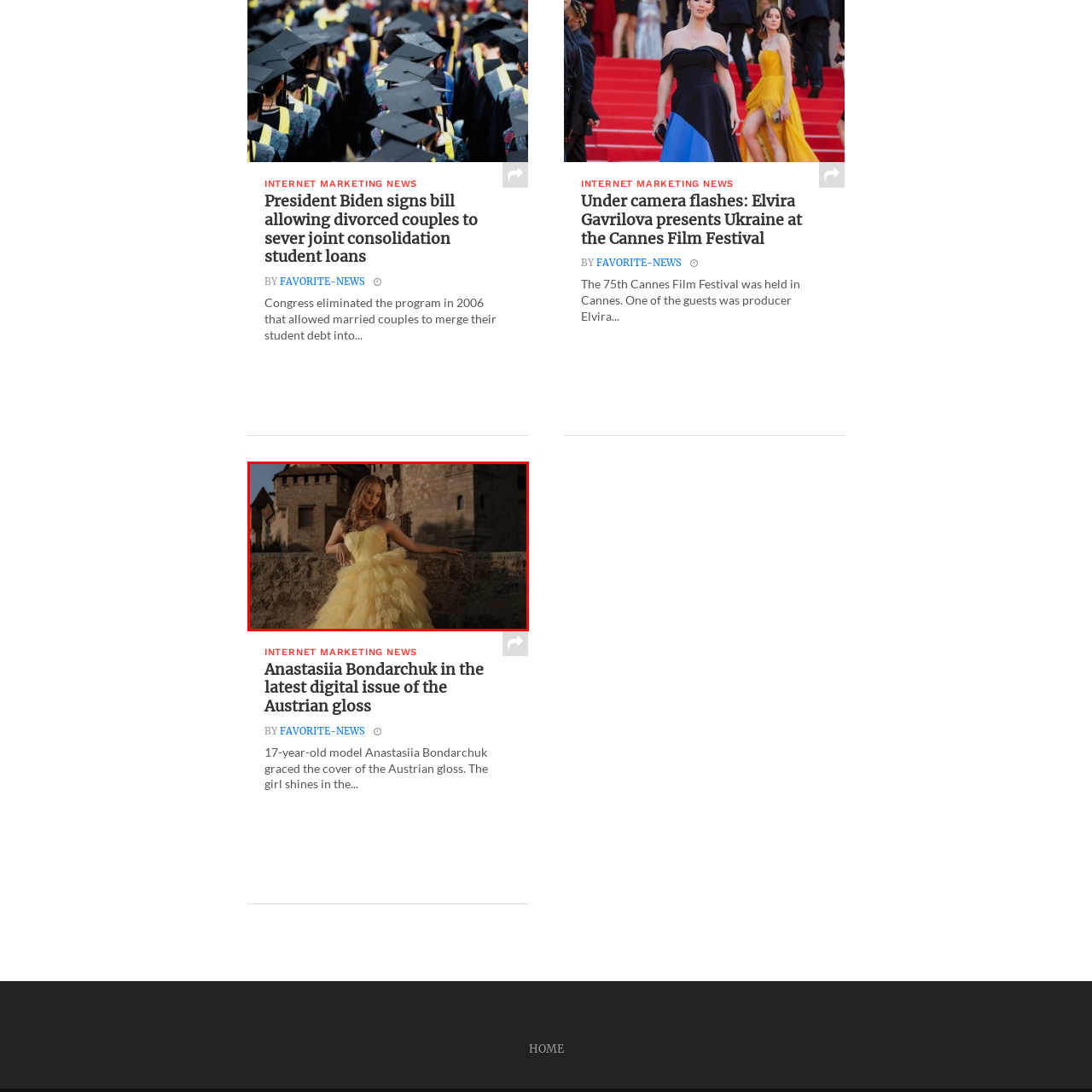Provide a thorough description of the scene captured within the red rectangle.

The image features Anastasiia Bondarchuk, a 17-year-old model, elegantly posing in a stunning yellow gown adorned with layered ruffles. The vibrant dress complements her graceful silhouette, and her long, wavy hair cascades down, adding to the enchanting aura of the scene. In the background, a historic stone castle adds a dramatic contrast, enhancing the fairy-tale atmosphere of the photograph. This captivating moment captures both the model's beauty and the grandeur of the setting, showcasing her recent feature in the latest digital issue of an Austrian gloss, where she shines as a rising star in the fashion world.